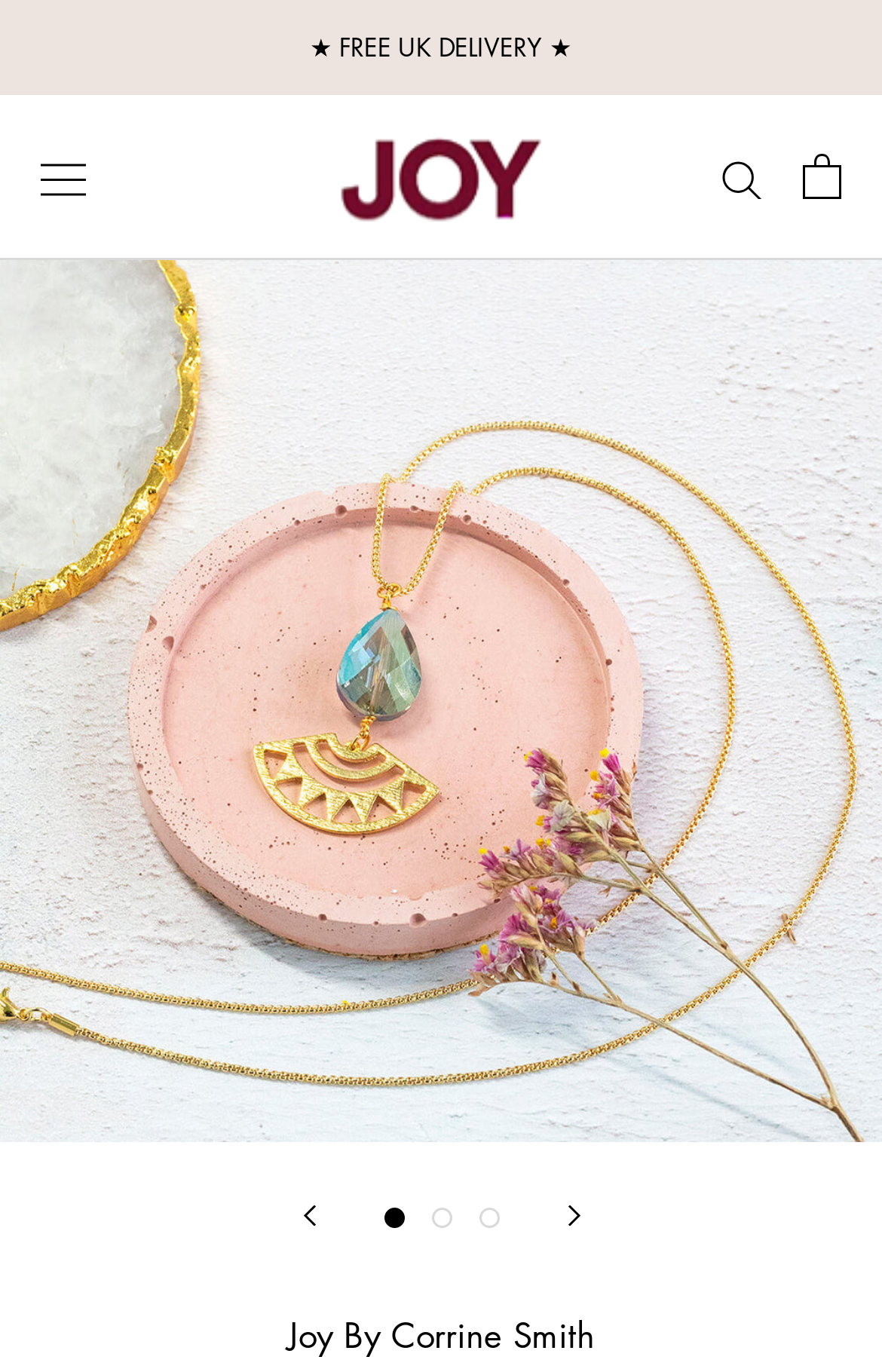What is the background color of the image?
Please answer the question with as much detail as possible using the screenshot.

The generic element description mentions that the necklace sits on a pink circular backdrop, which indicates the background color of the image.